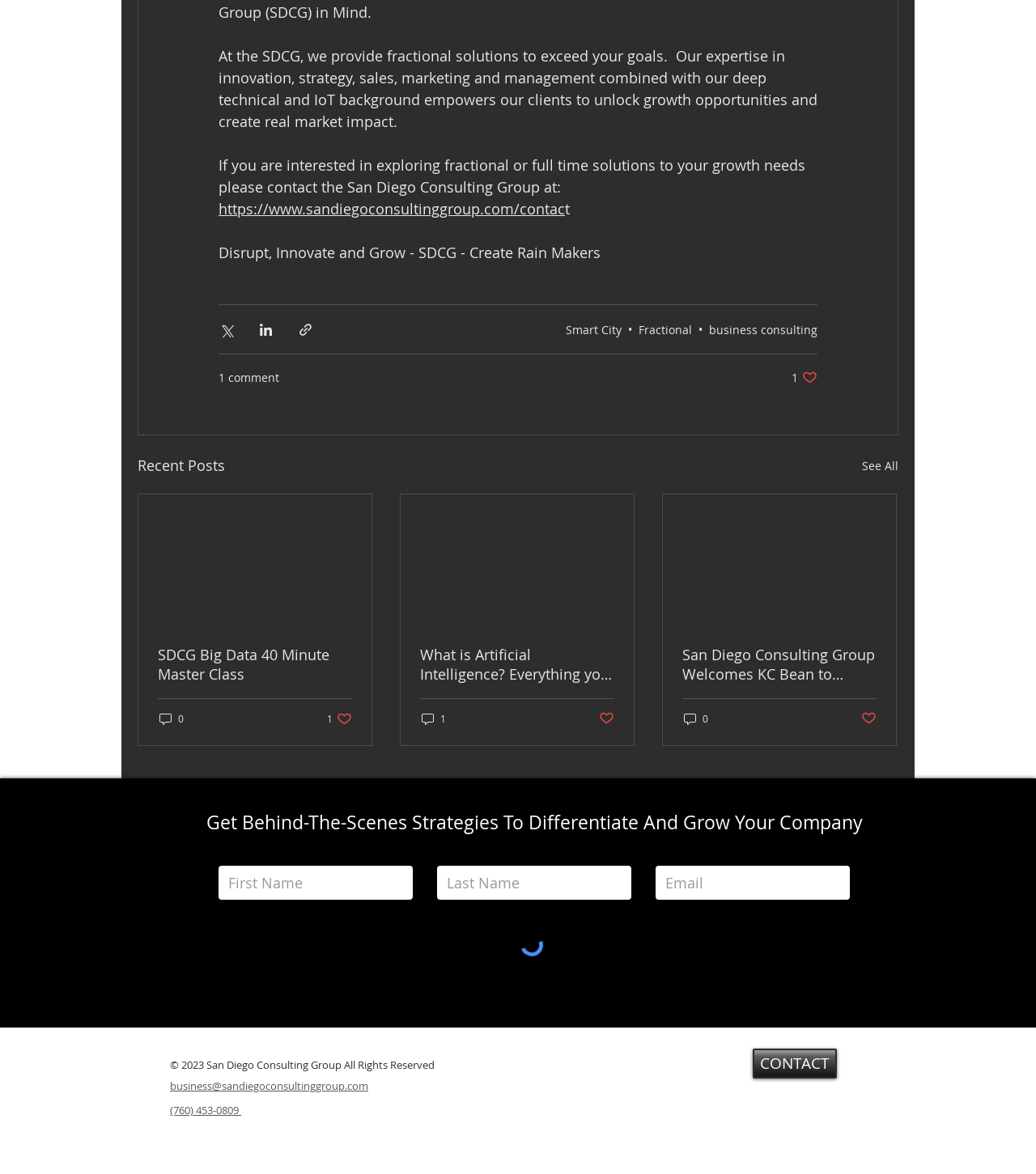How many social media links are there?
Provide a comprehensive and detailed answer to the question.

In the footer section, there is a list of social media links labeled as 'Social Bar'. This list contains four links: LinkedIn, Facebook, Twitter, and YouTube.